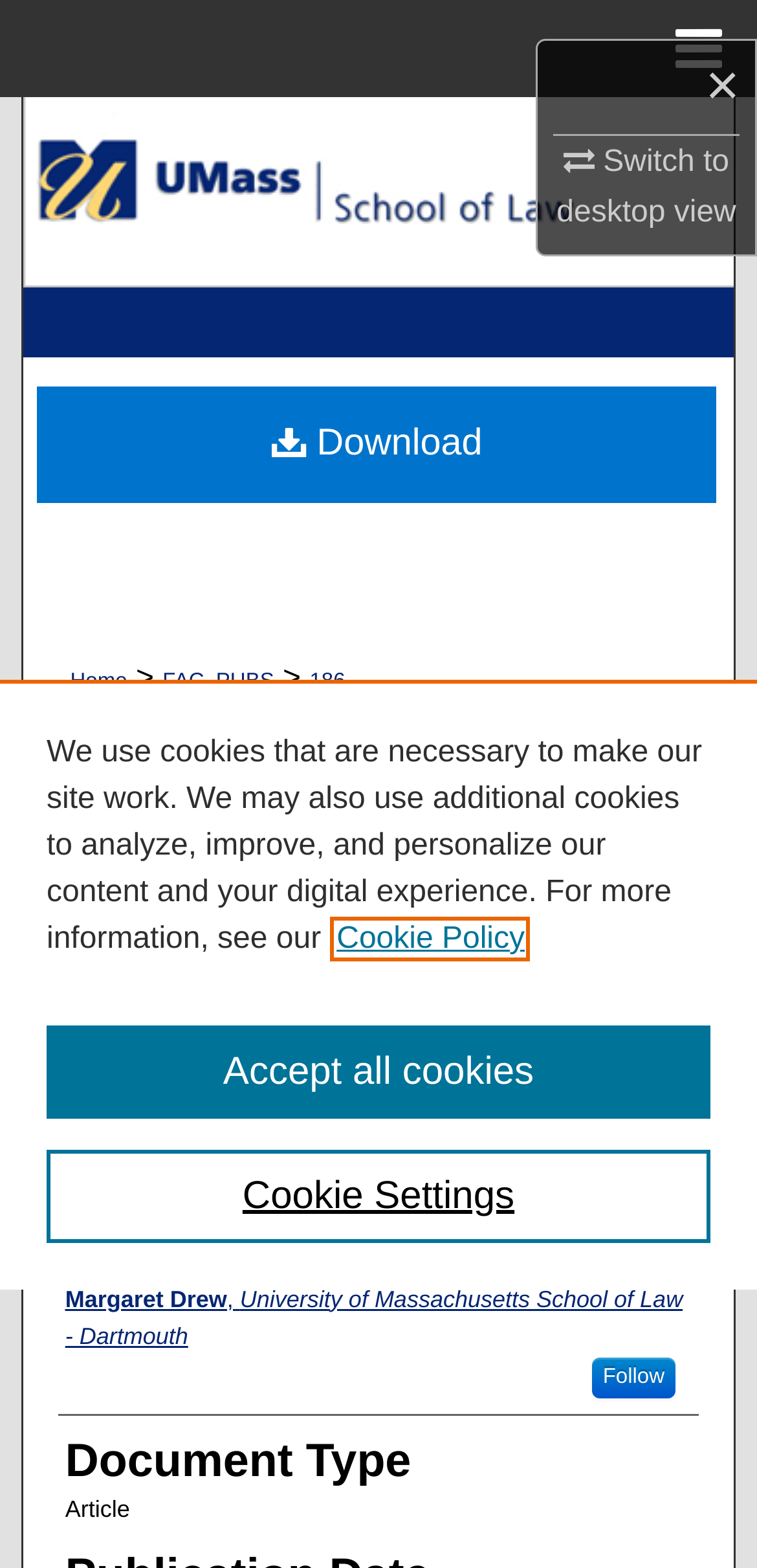What is the name of the university's school of law?
Provide a thorough and detailed answer to the question.

I found the answer by looking at the link 'Scholarship Repository @ University of Massachusetts School of Law' and its corresponding image, which suggests that the webpage is related to the University of Massachusetts School of Law.